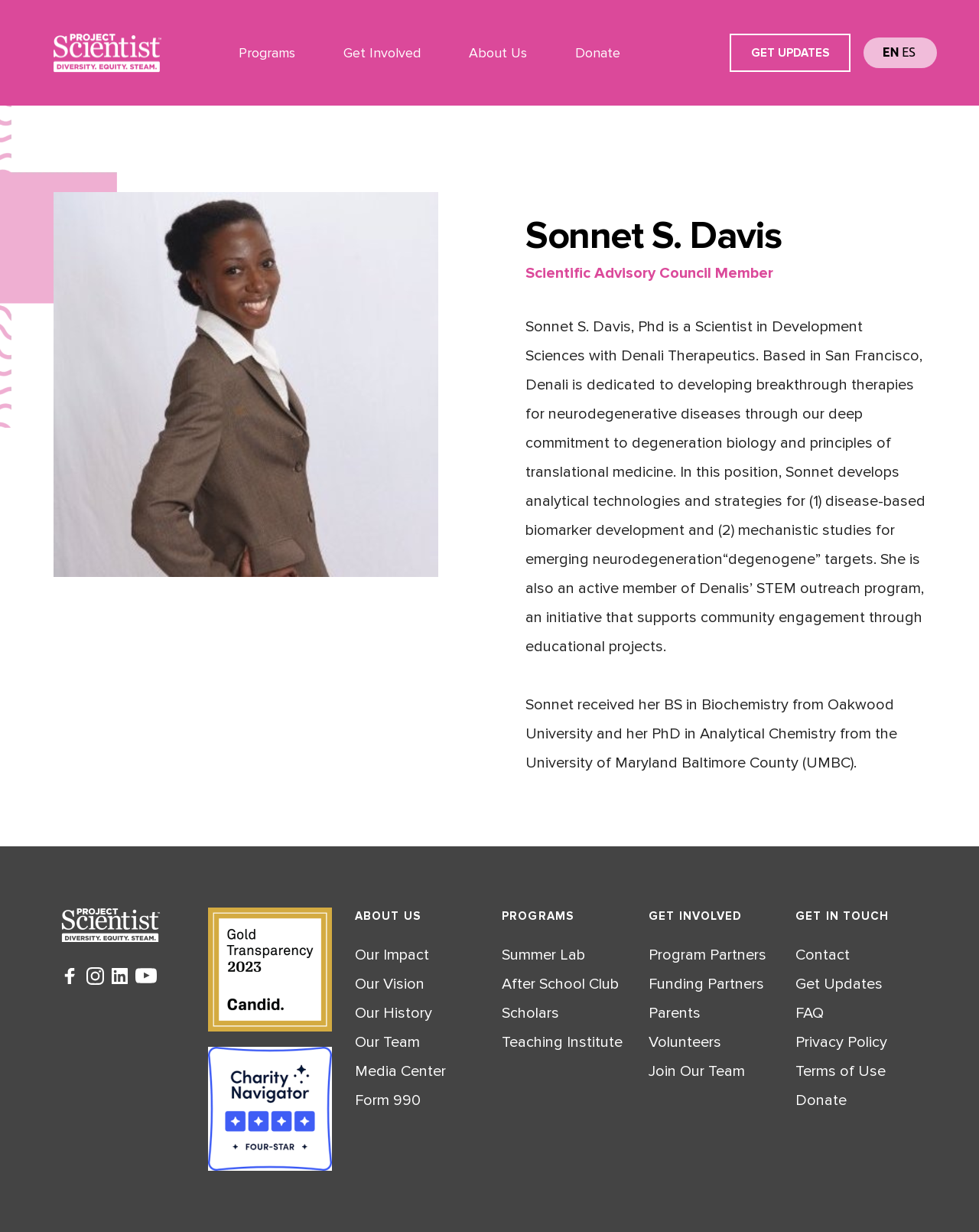Please determine the bounding box coordinates of the element's region to click for the following instruction: "Visit Instagram".

None